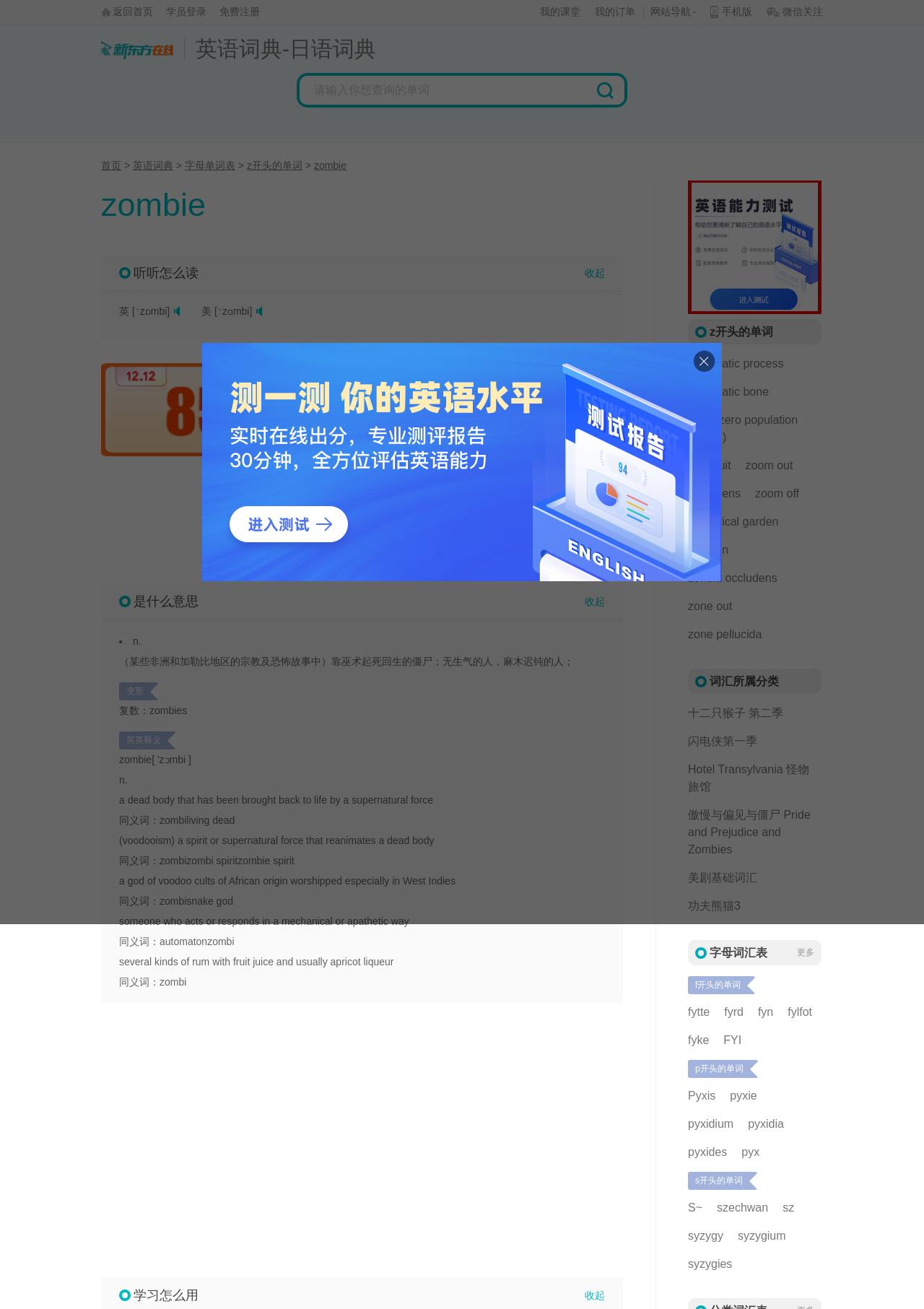Provide a single word or phrase to answer the given question: 
What is the meaning of the word 'zombie'?

A dead body brought back to life